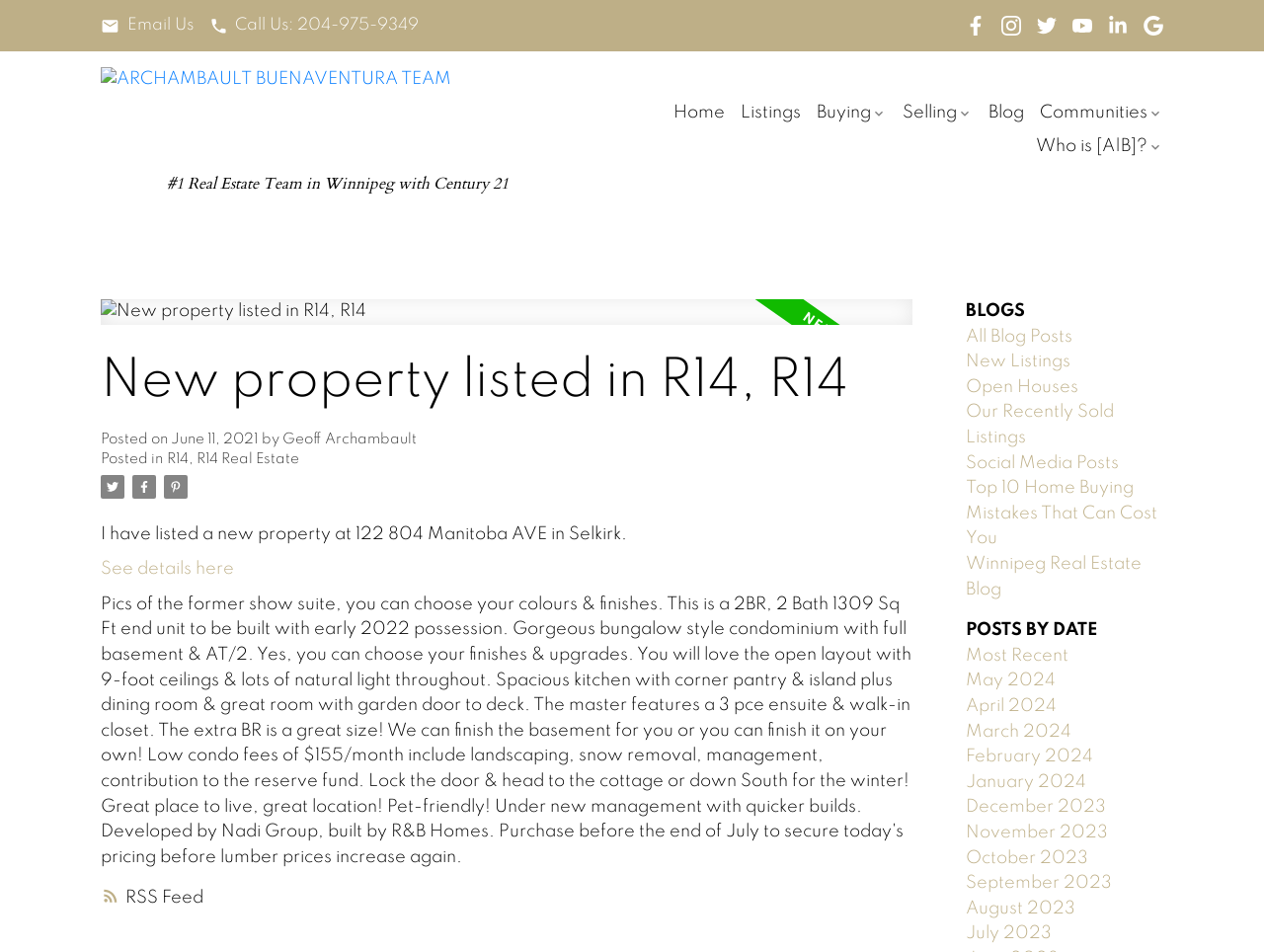Could you please study the image and provide a detailed answer to the question:
What is the name of the real estate team?

I found the answer by looking at the link element with the text 'ARCHAMBAULT BUENAVENTURA TEAM #1 Real Estate Team in Winnipeg with Century 21' which is located at the top of the webpage.